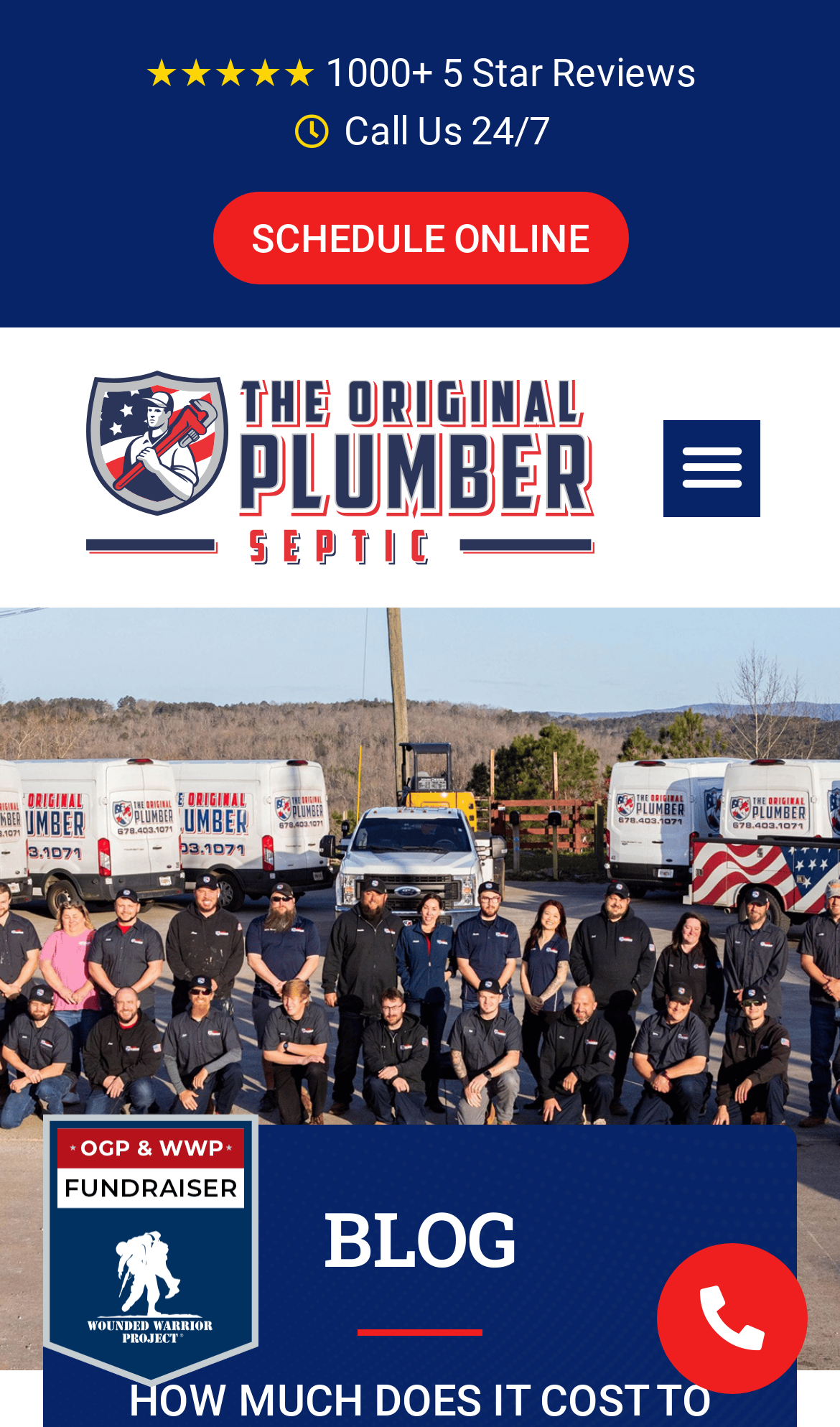Use a single word or phrase to answer the question:
Is the menu toggled?

No